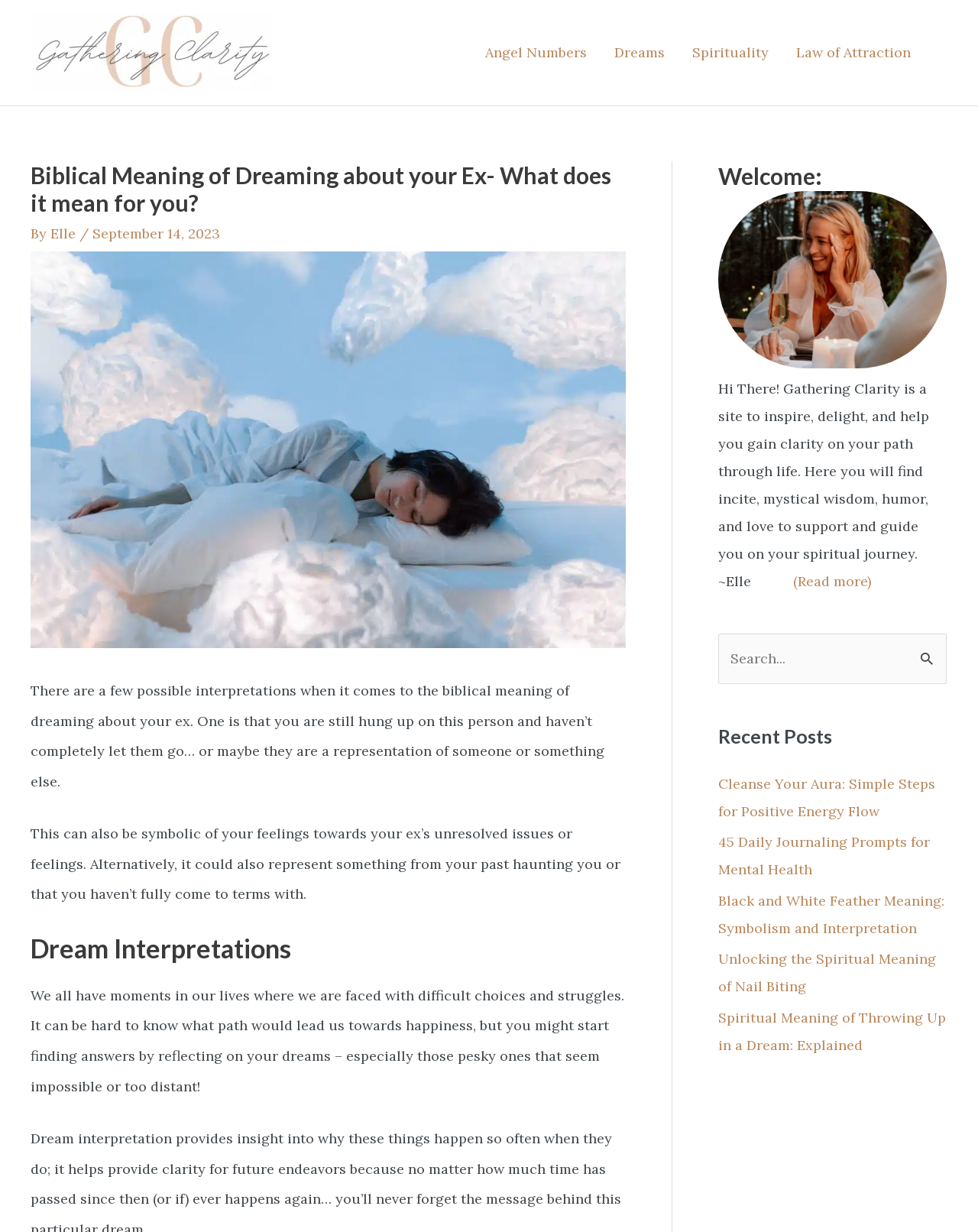Determine the bounding box coordinates for the area that should be clicked to carry out the following instruction: "Read more about the author Elle".

[0.052, 0.182, 0.081, 0.197]